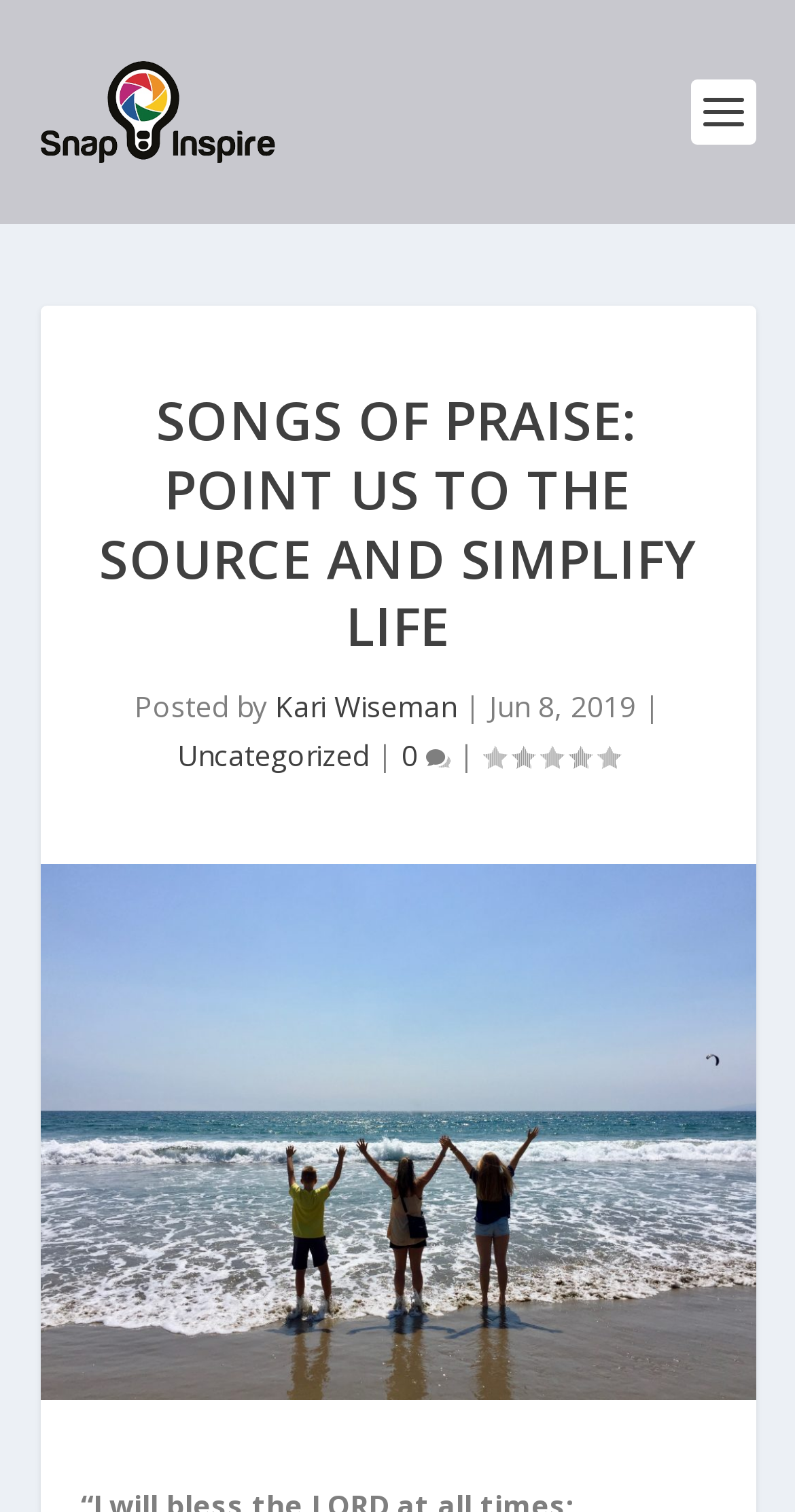Please provide a short answer using a single word or phrase for the question:
What is the rating of this article?

0.00